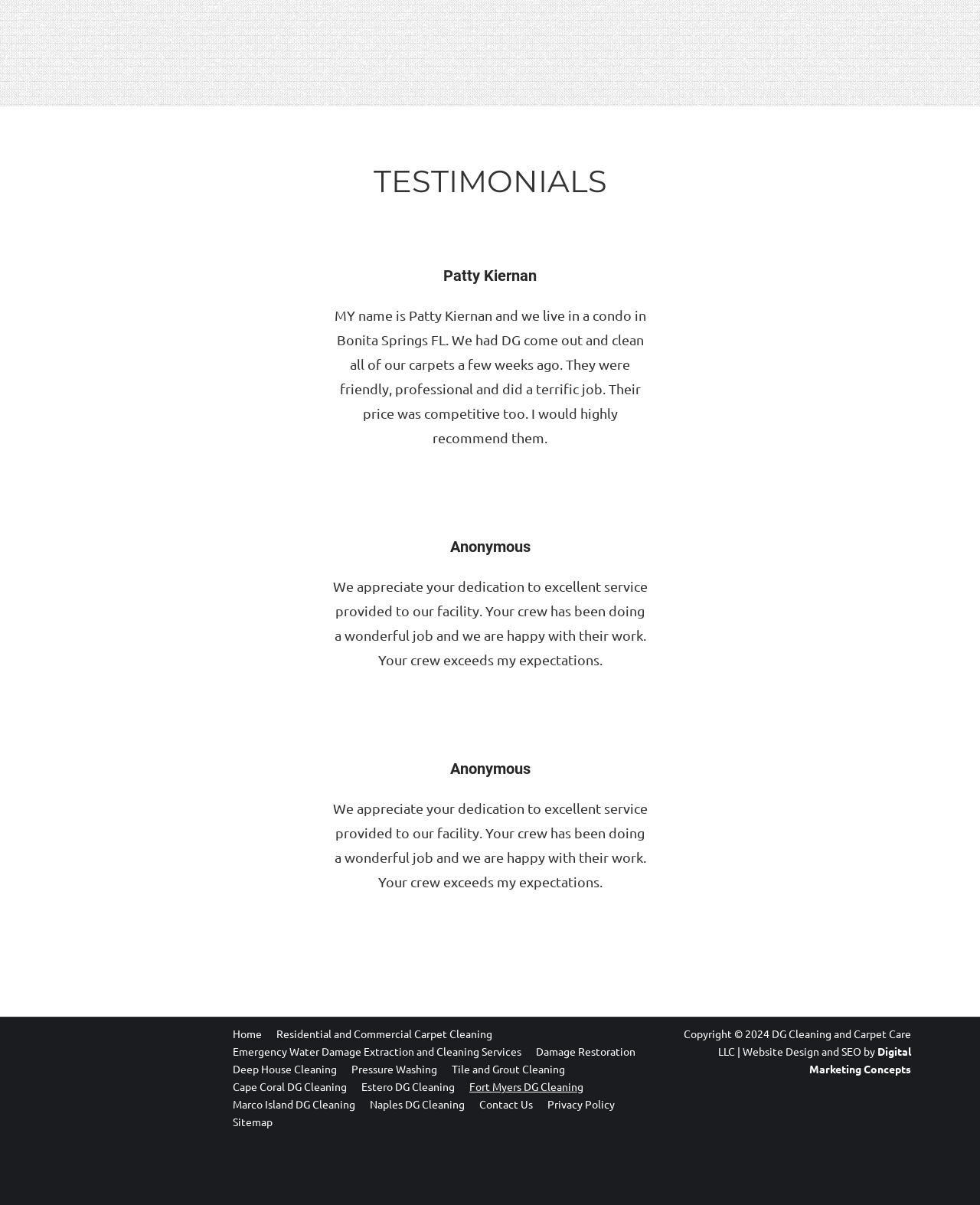Predict the bounding box coordinates for the UI element described as: "Contact Us". The coordinates should be four float numbers between 0 and 1, presented as [left, top, right, bottom].

[0.489, 0.909, 0.544, 0.924]